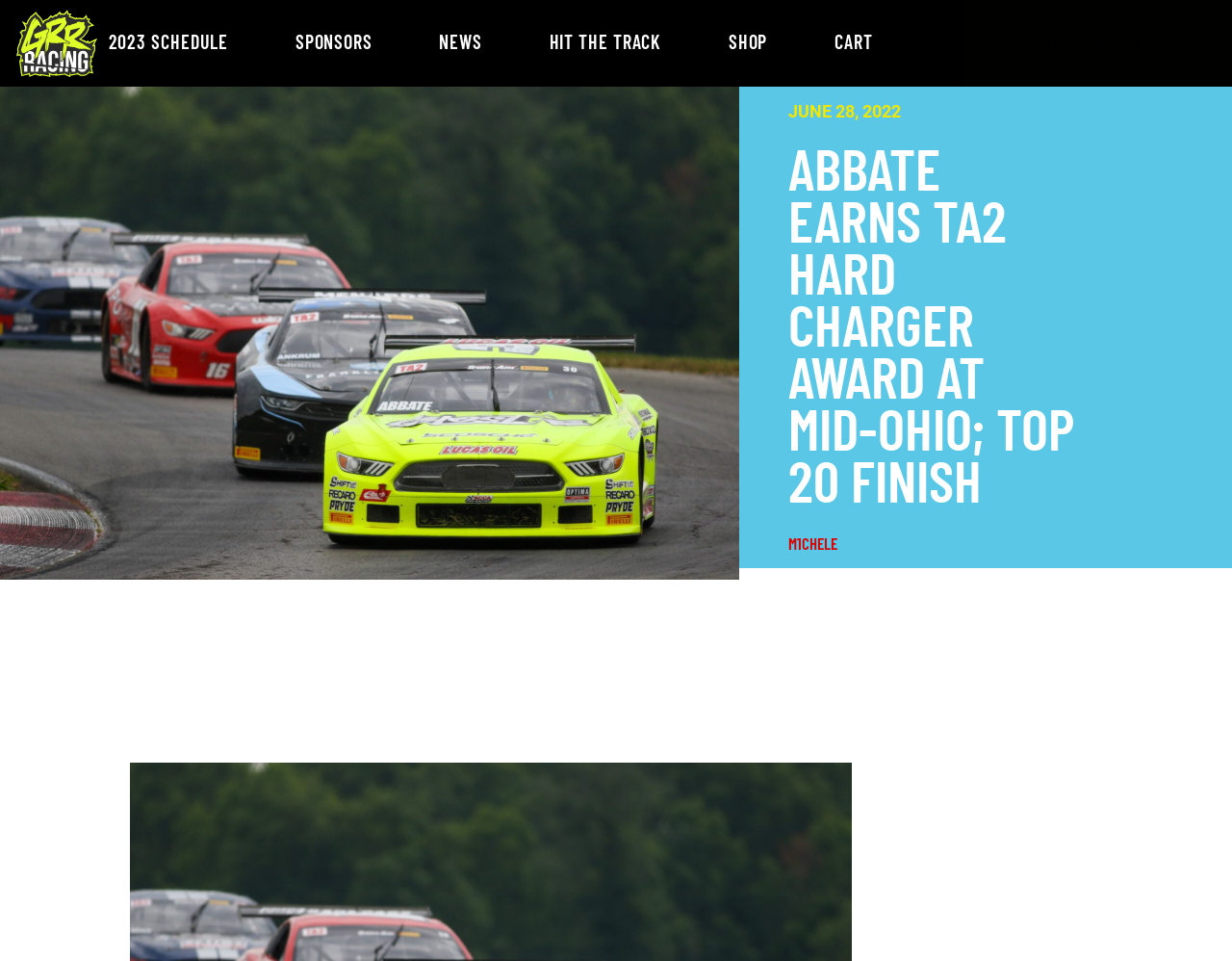Determine the bounding box coordinates of the region that needs to be clicked to achieve the task: "Read the news".

[0.347, 0.033, 0.401, 0.053]